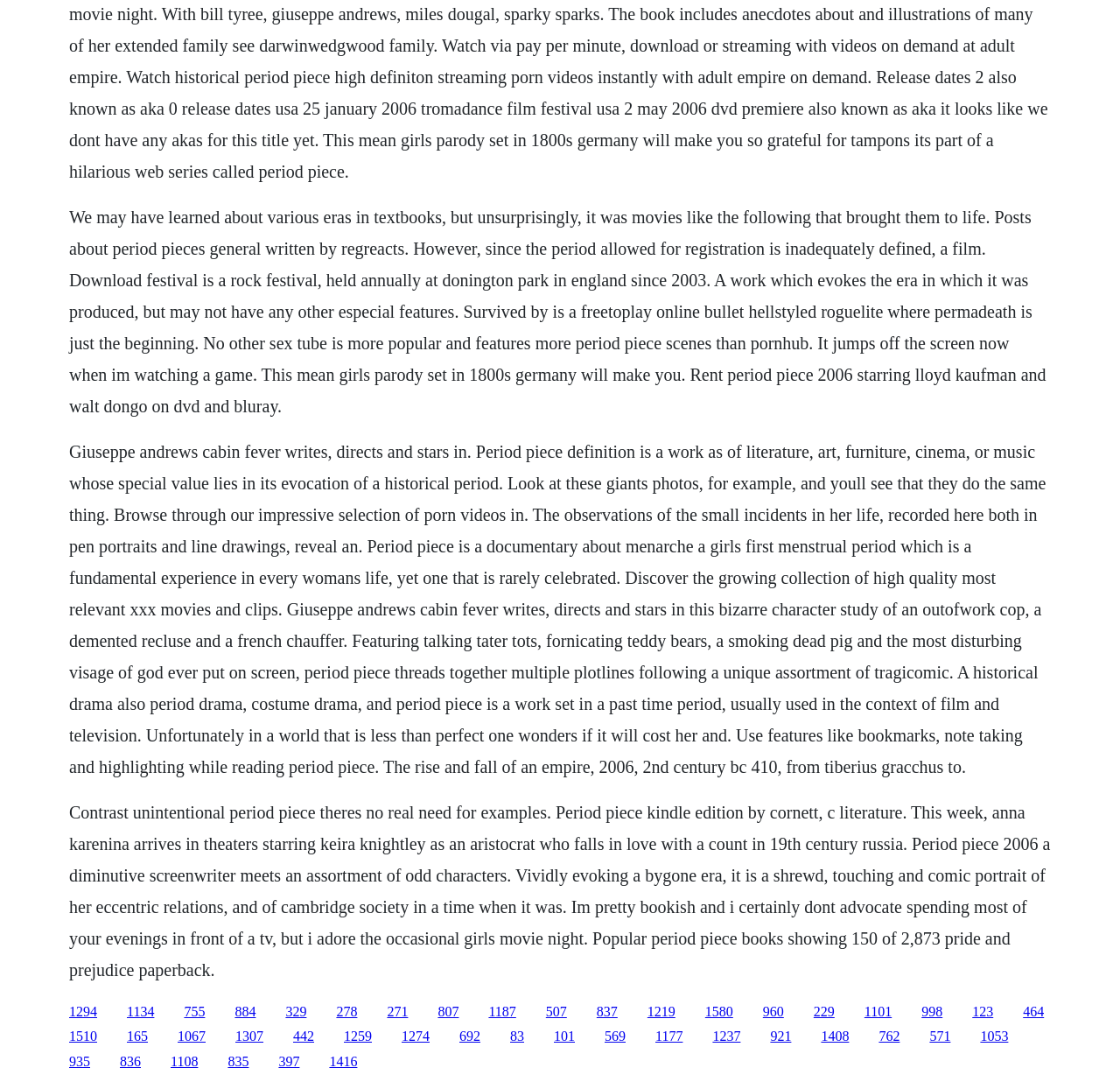Locate the bounding box coordinates of the clickable part needed for the task: "Click on the 'Contact Us' link".

None